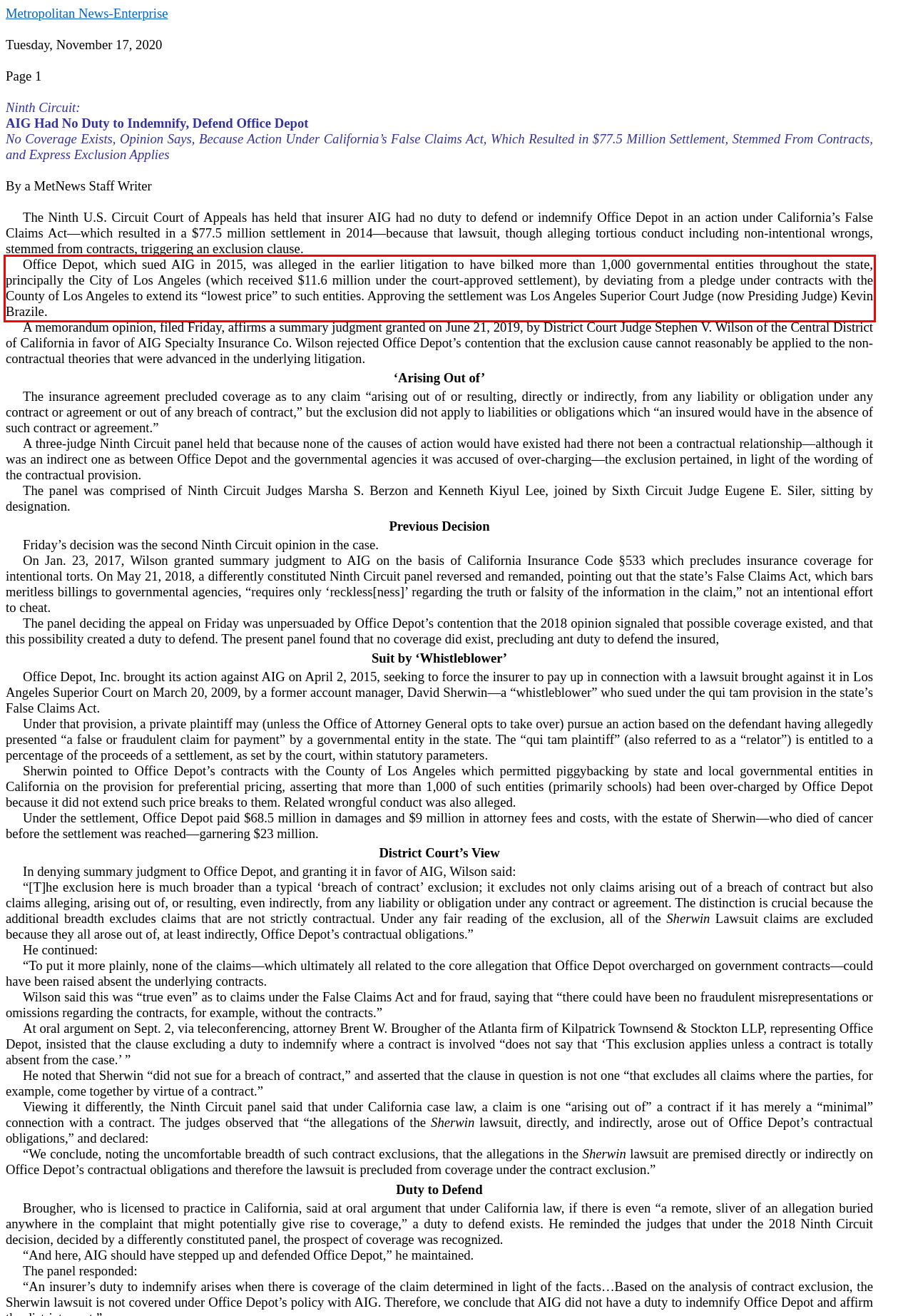Please use OCR to extract the text content from the red bounding box in the provided webpage screenshot.

Office Depot, which sued AIG in 2015, was alleged in the earlier litigation to have bilked more than 1,000 governmental entities throughout the state, principally the City of Los Angeles (which received $11.6 million under the court-approved settlement), by deviating from a pledge under contracts with the County of Los Angeles to extend its “lowest price” to such entities. Approving the settlement was Los Angeles Superior Court Judge (now Presiding Judge) Kevin Brazile.